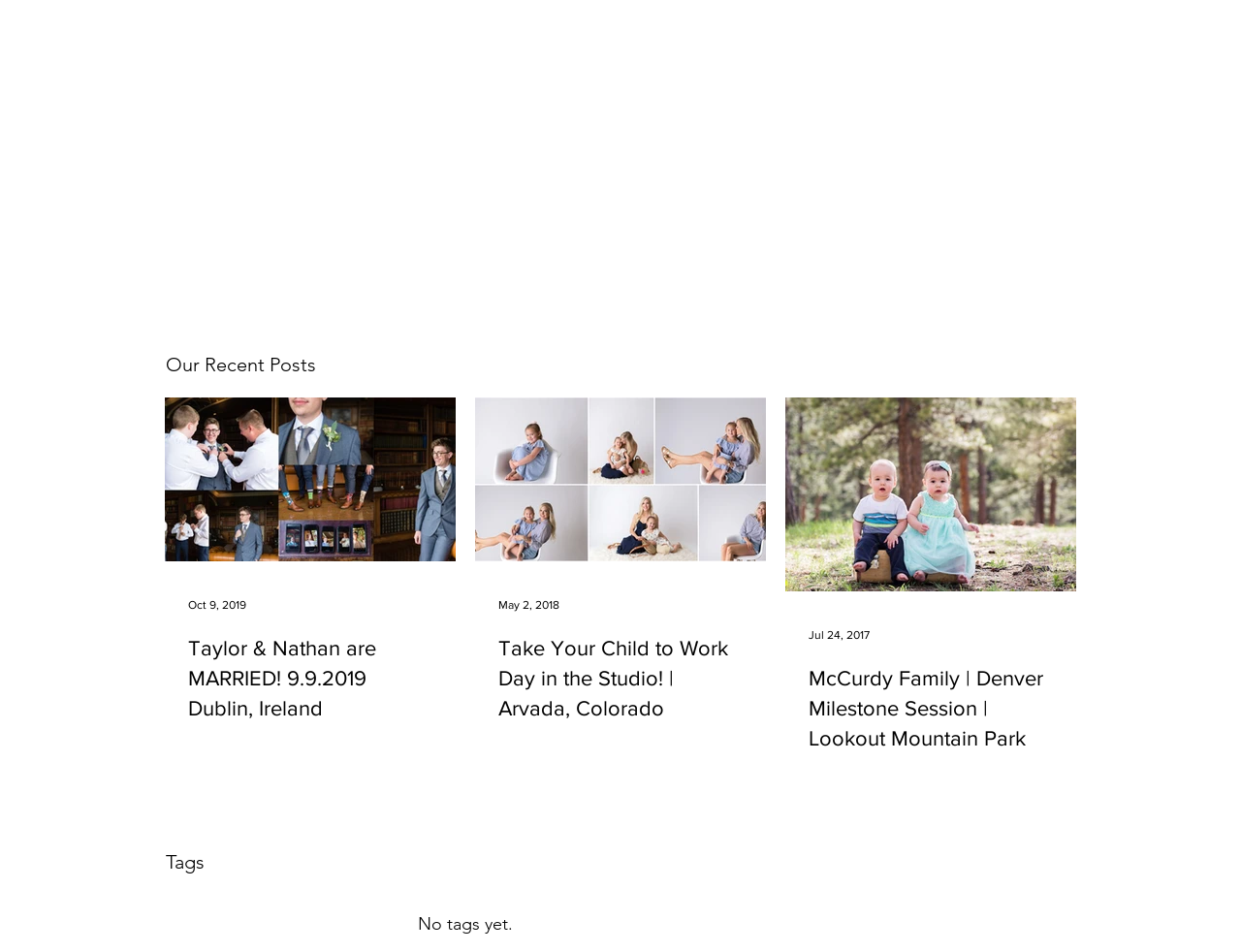Can you give a detailed response to the following question using the information from the image? How many posts are listed on the webpage?

There are three posts listed on the webpage, each with a title, image, and date, and they are arranged vertically in the post list region.